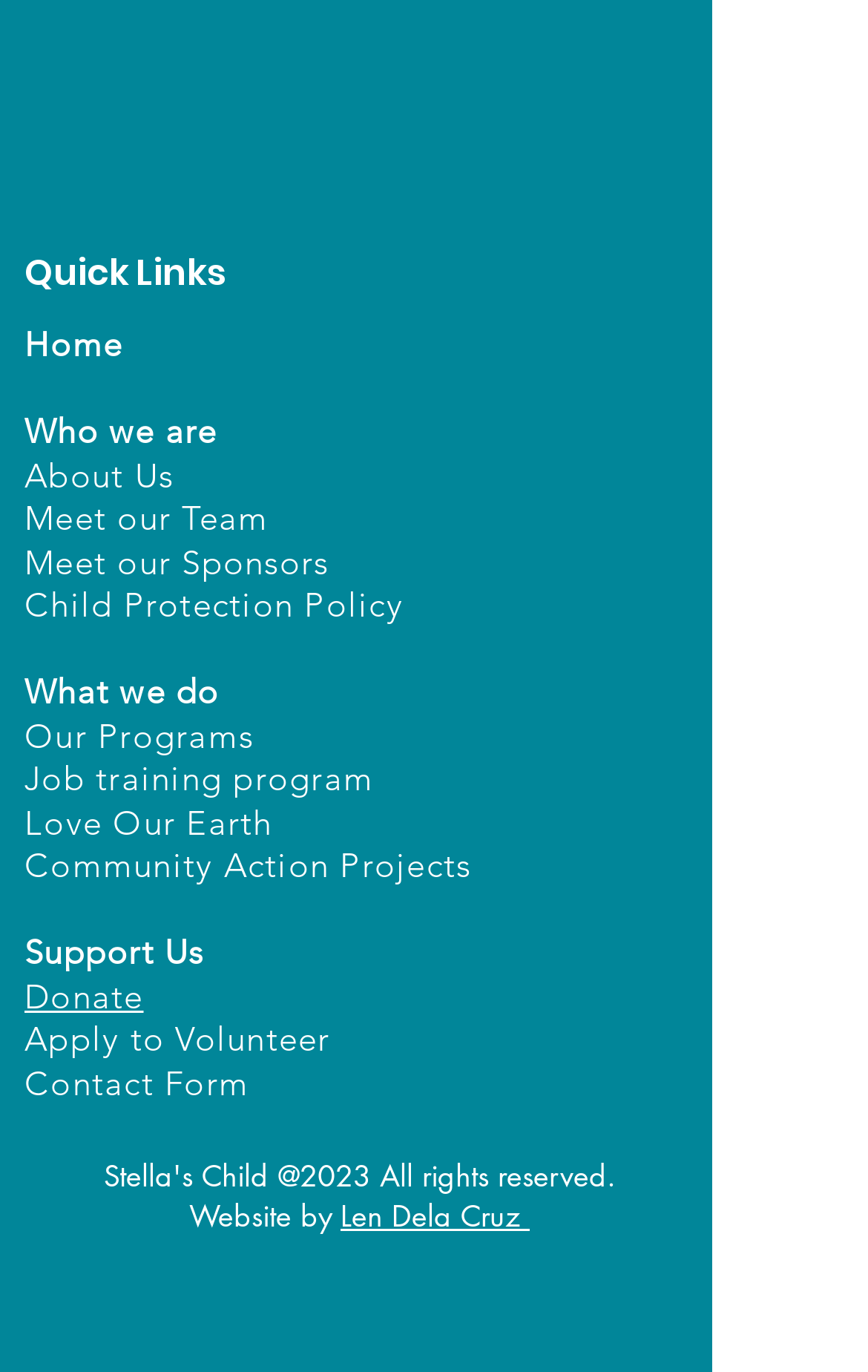Based on the provided description, "Apply to Volunteer", find the bounding box of the corresponding UI element in the screenshot.

[0.028, 0.741, 0.381, 0.772]